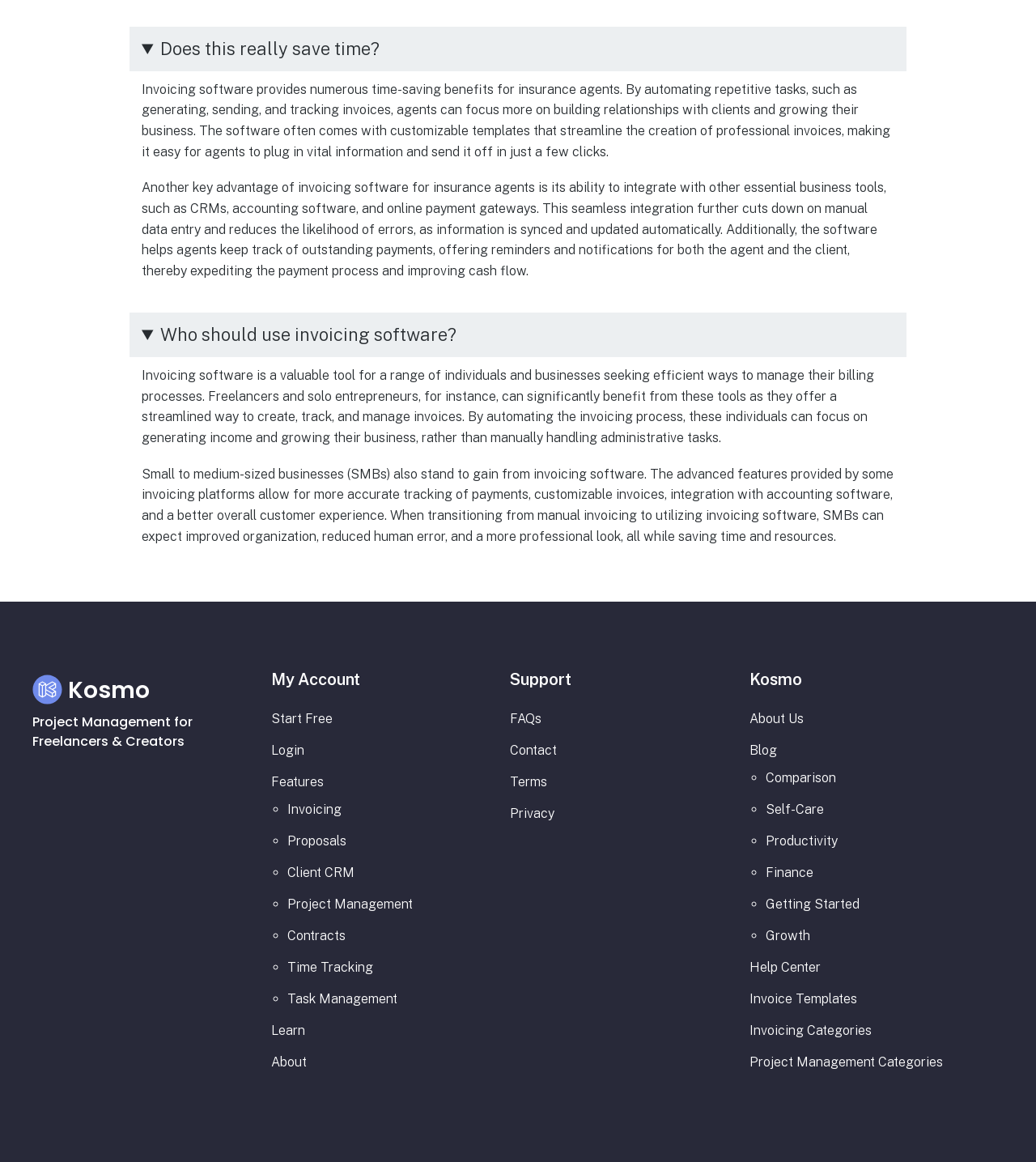Using the description "Project Management Categories", locate and provide the bounding box of the UI element.

[0.723, 0.907, 0.91, 0.92]